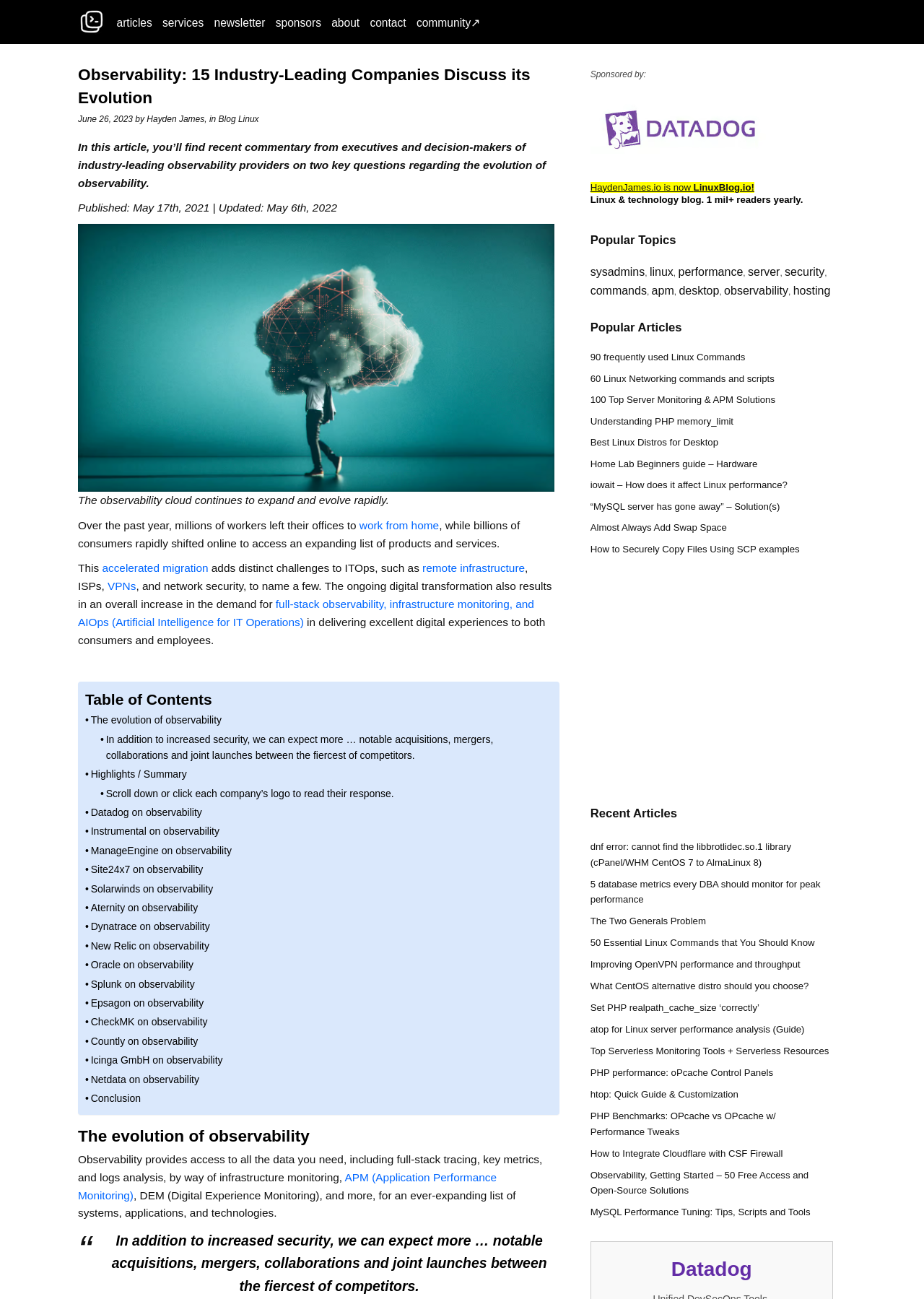Please give a short response to the question using one word or a phrase:
What is the topic of the article?

Observability